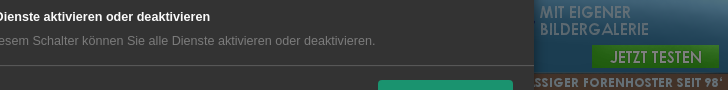Answer in one word or a short phrase: 
What language is the 'Test Now' button in?

German